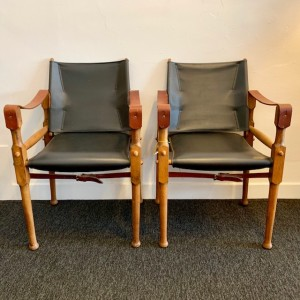What is the condition of the chairs' leather seats?
Respond with a short answer, either a single word or a phrase, based on the image.

Excellent